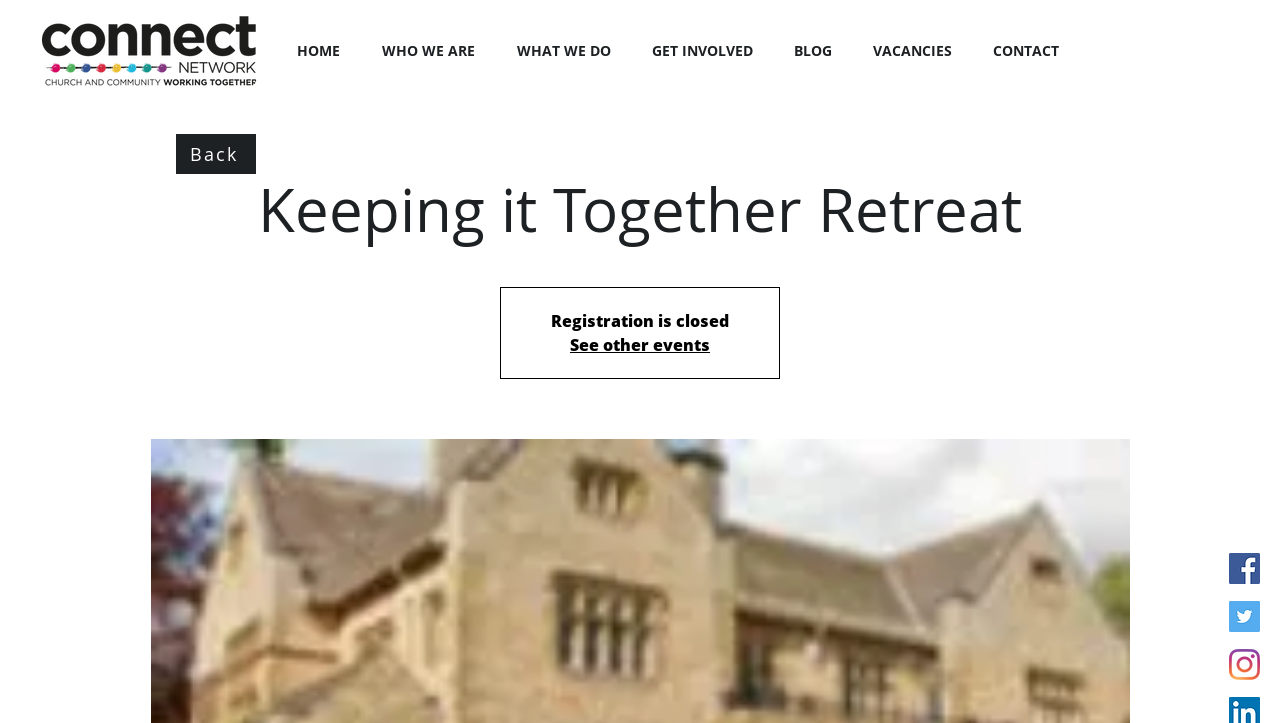Based on the visual content of the image, answer the question thoroughly: How many social media icons are there?

I counted the social media icons at the bottom right corner of the page and found three icons: Facebook, Twitter, and Instagram.